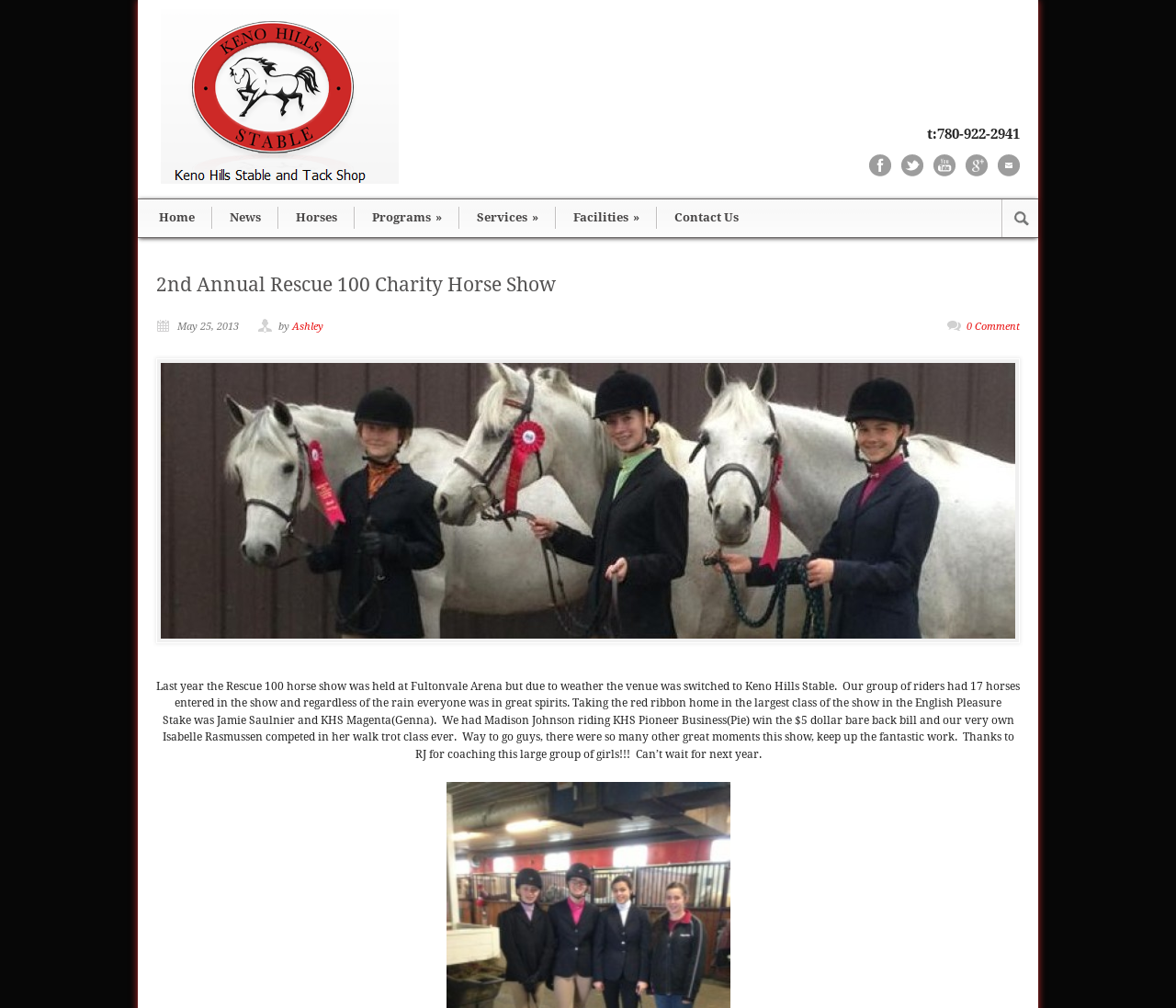Could you find the bounding box coordinates of the clickable area to complete this instruction: "Click the facebook link"?

[0.739, 0.153, 0.758, 0.175]